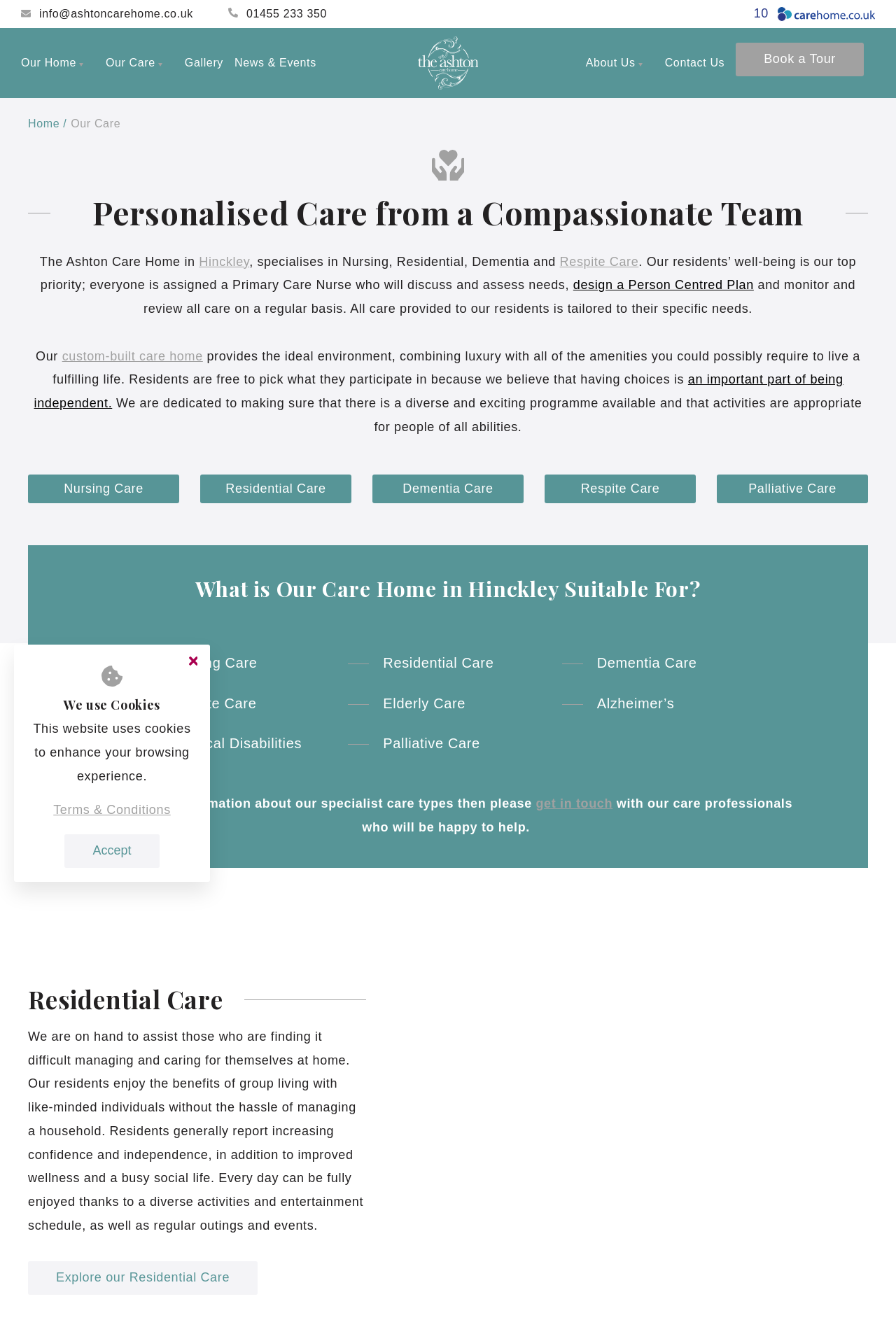Determine the bounding box coordinates of the clickable element necessary to fulfill the instruction: "Click the 'Residential Care' link". Provide the coordinates as four float numbers within the 0 to 1 range, i.e., [left, top, right, bottom].

[0.223, 0.354, 0.392, 0.375]